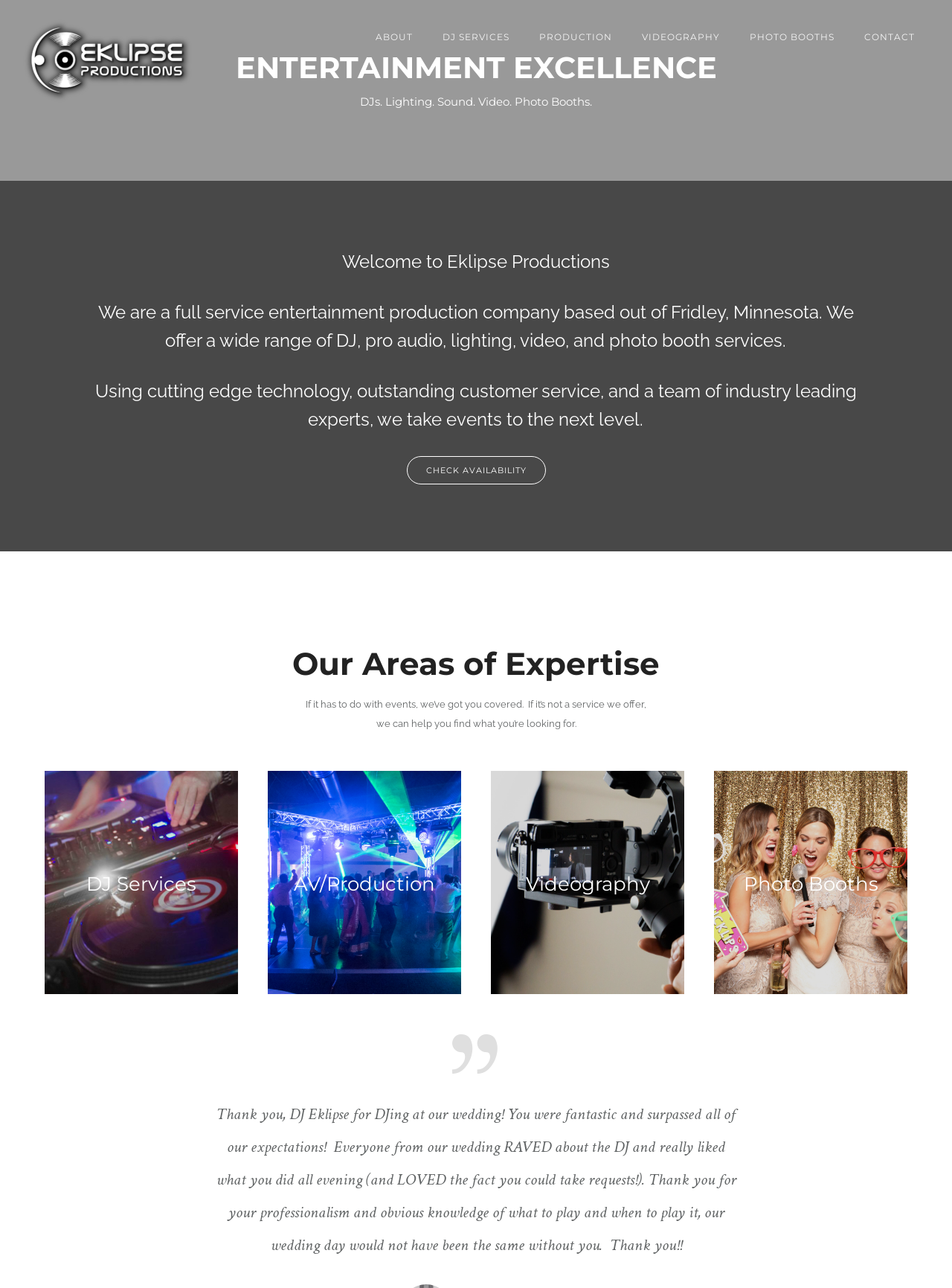Identify the bounding box coordinates of the region that needs to be clicked to carry out this instruction: "Check availability". Provide these coordinates as four float numbers ranging from 0 to 1, i.e., [left, top, right, bottom].

[0.427, 0.354, 0.573, 0.376]